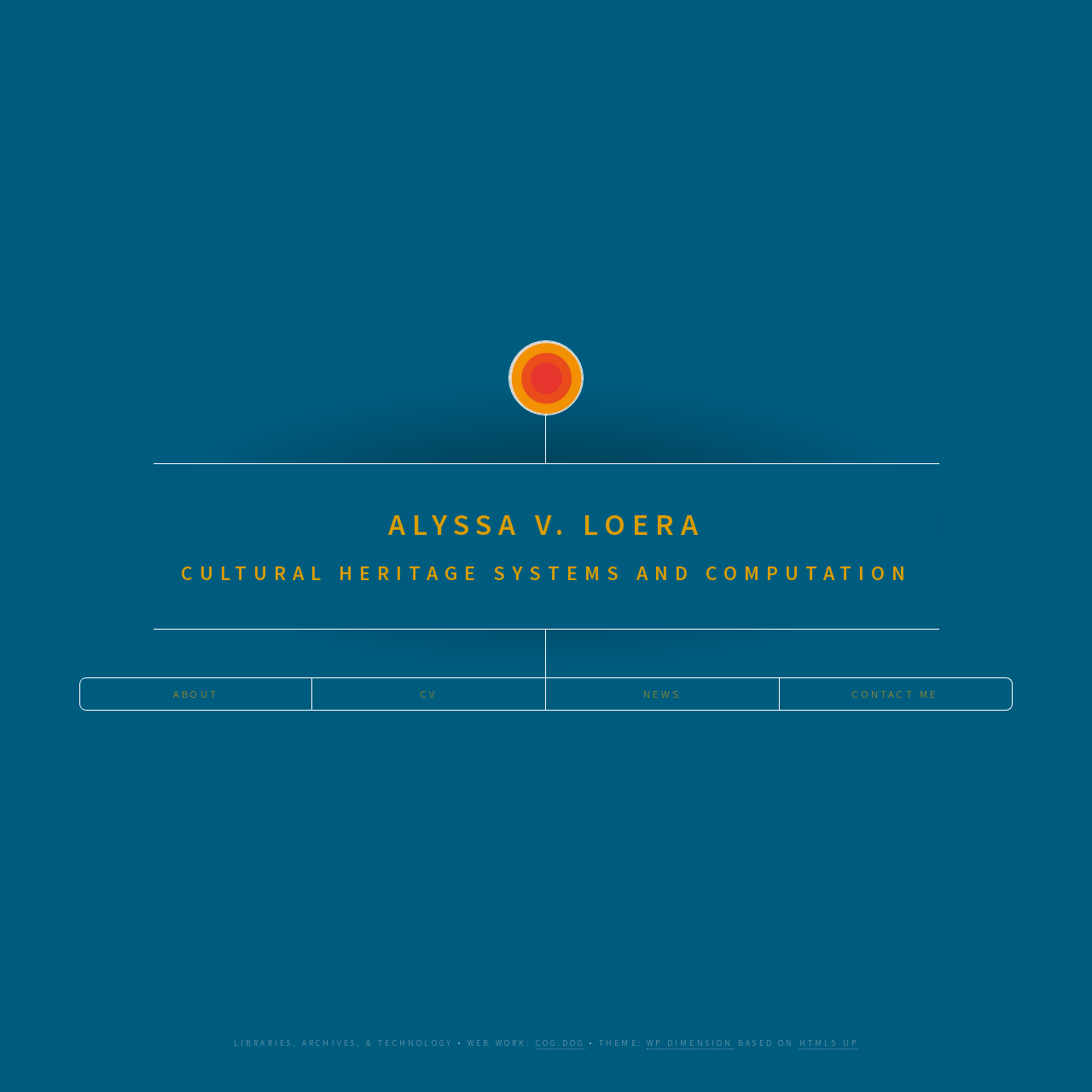Offer a meticulous description of the webpage's structure and content.

This webpage is a personal website for Alyssa V. Loera, showcasing her professional profile. At the top center of the page, there is a profile image of Alyssa V. Loera. Below the image, there are two headings, "ALYSSA V. LOERA" and "CULTURAL HERITAGE SYSTEMS AND COMPUTATION", which are positioned side by side, taking up most of the page width.

Under the headings, there is a navigation menu with four links: "ABOUT", "CV", "NEWS", and "CONTACT ME", which are evenly spaced and aligned horizontally. 

At the bottom of the page, there is a footer section with a few lines of text and links. The text "LIBRARIES, ARCHIVES, & TECHNOLOGY • WEB WORK:" is followed by a link to "COG.DOG". Then, there is a text "• THEME:" followed by a link to "WP DIMENSION". The text "BASED ON" is followed by a link to "HTML5 UP".